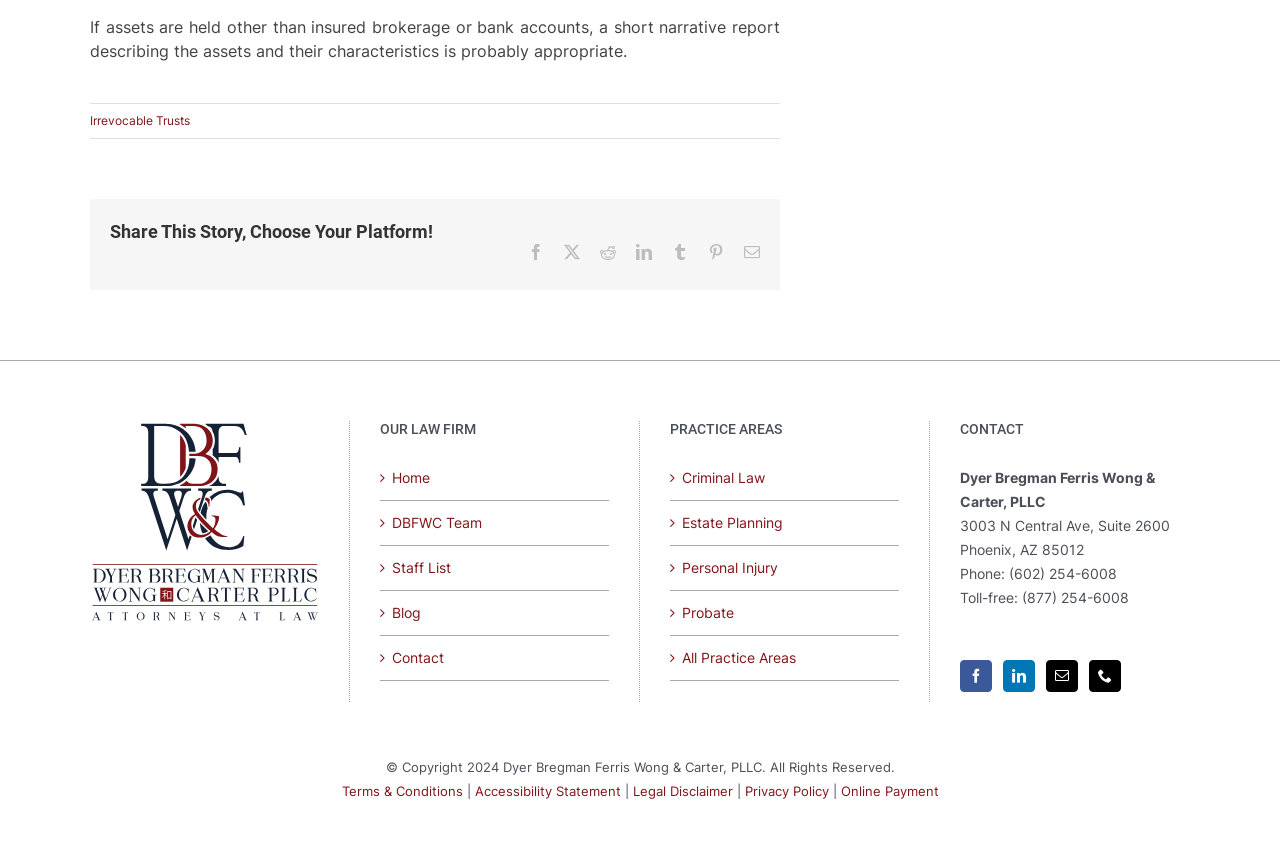What is the address of the law firm?
Answer the question with a thorough and detailed explanation.

I found the address of the law firm by looking at the static text elements with the content '3003 N Central Ave, Suite 2600', 'Phoenix, AZ 85012' located at the bottom of the page, which is likely to be the law firm's address.